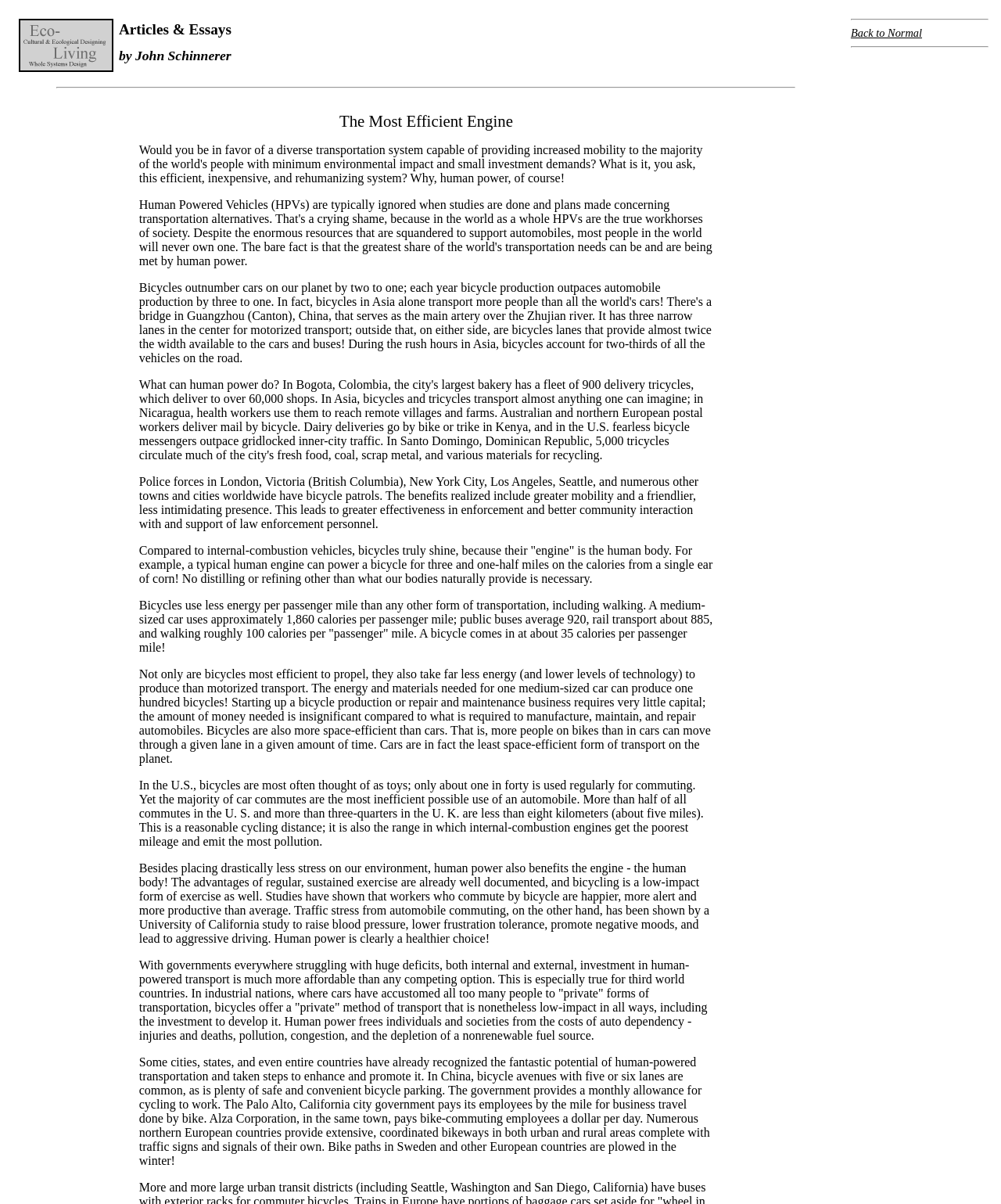Using the description: "Back to Normal", determine the UI element's bounding box coordinates. Ensure the coordinates are in the format of four float numbers between 0 and 1, i.e., [left, top, right, bottom].

[0.85, 0.022, 0.921, 0.032]